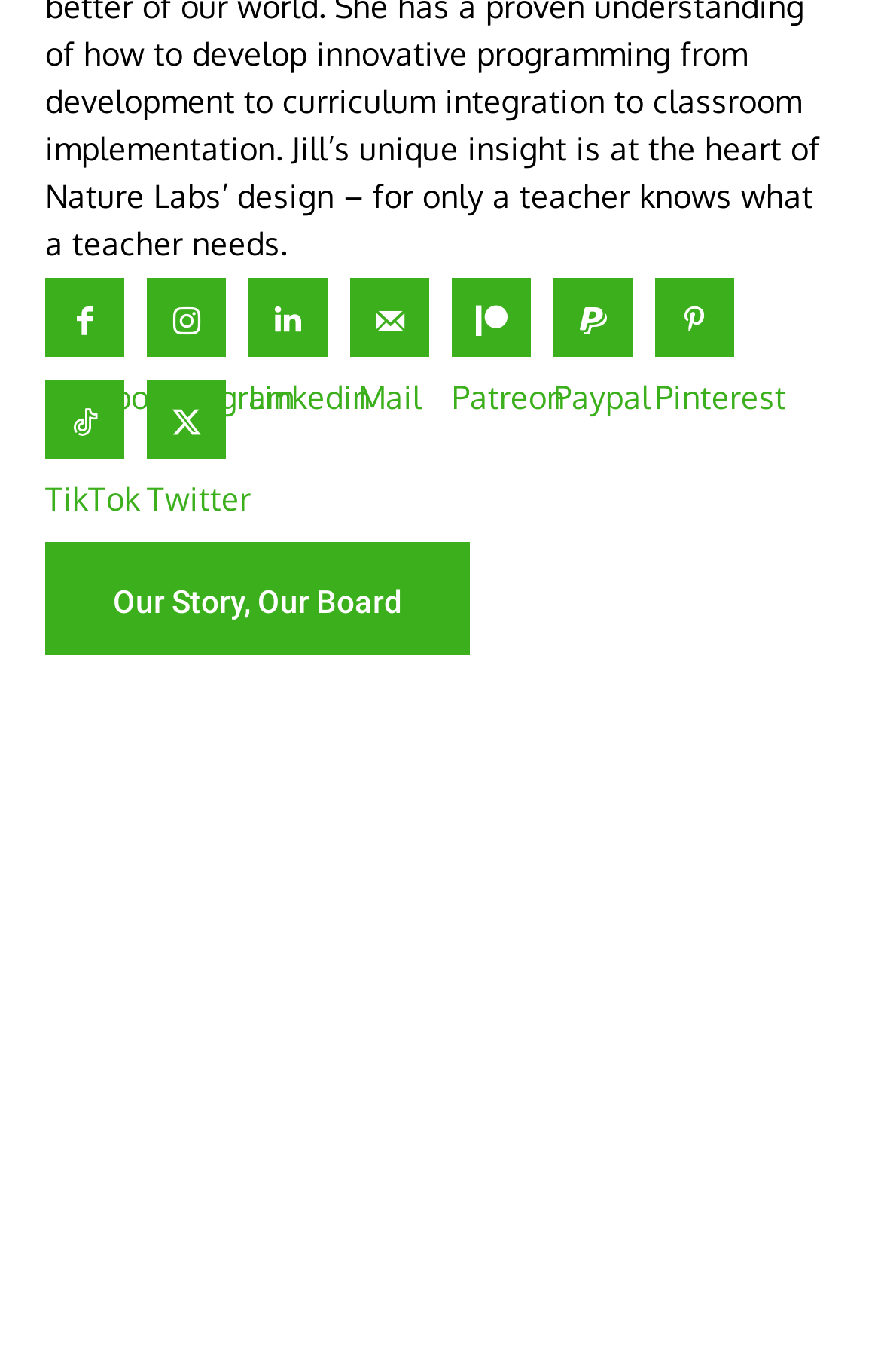Using the provided element description: "Mail", identify the bounding box coordinates. The coordinates should be four floats between 0 and 1 in the order [left, top, right, bottom].

[0.397, 0.202, 0.487, 0.26]